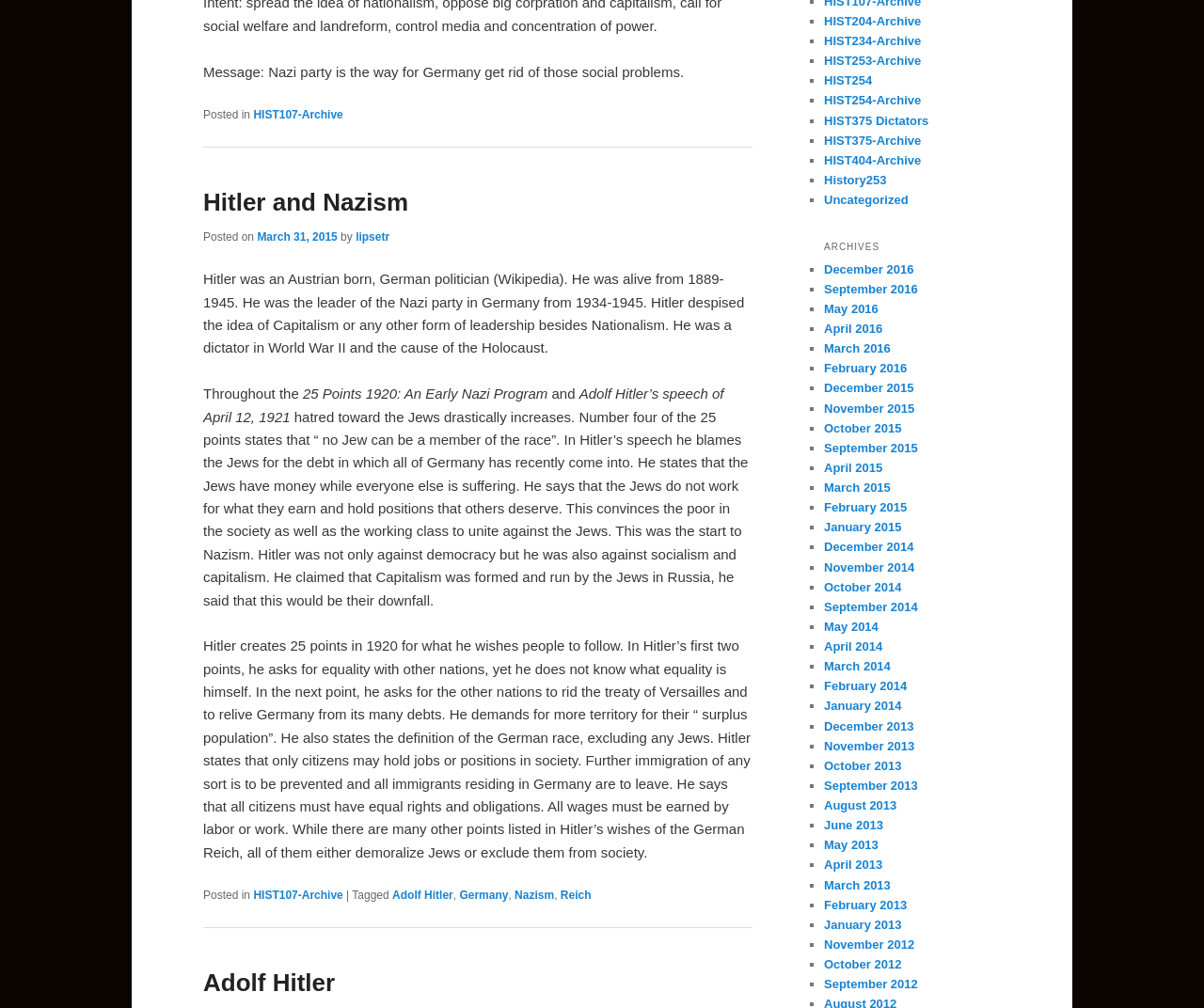Identify the bounding box coordinates of the area that should be clicked in order to complete the given instruction: "View the post tagged 'Adolf Hitler'". The bounding box coordinates should be four float numbers between 0 and 1, i.e., [left, top, right, bottom].

[0.326, 0.882, 0.376, 0.895]